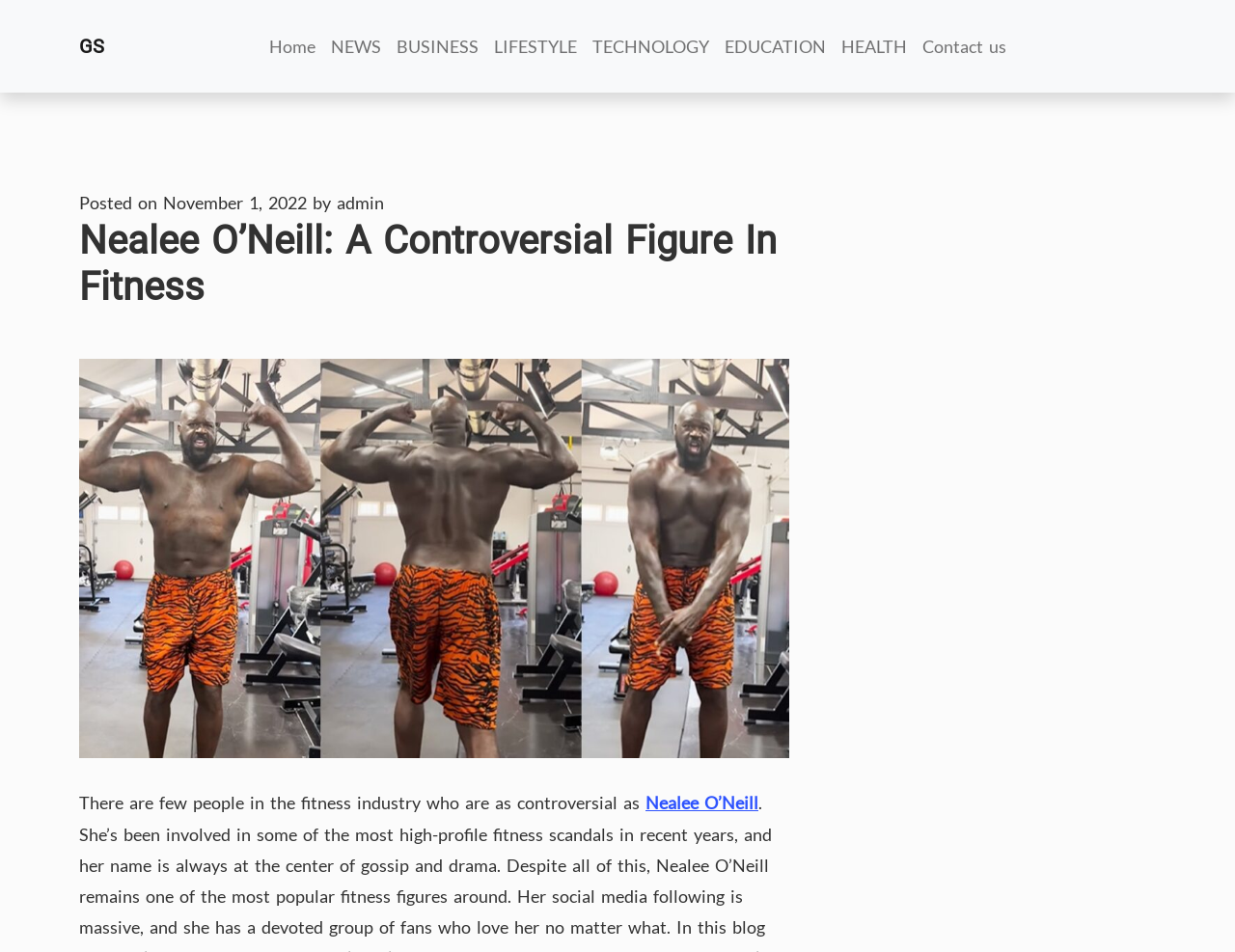With reference to the screenshot, provide a detailed response to the question below:
When was the article posted?

The question can be answered by looking at the text 'Posted on November 1, 2022' which is located near the top of the webpage.